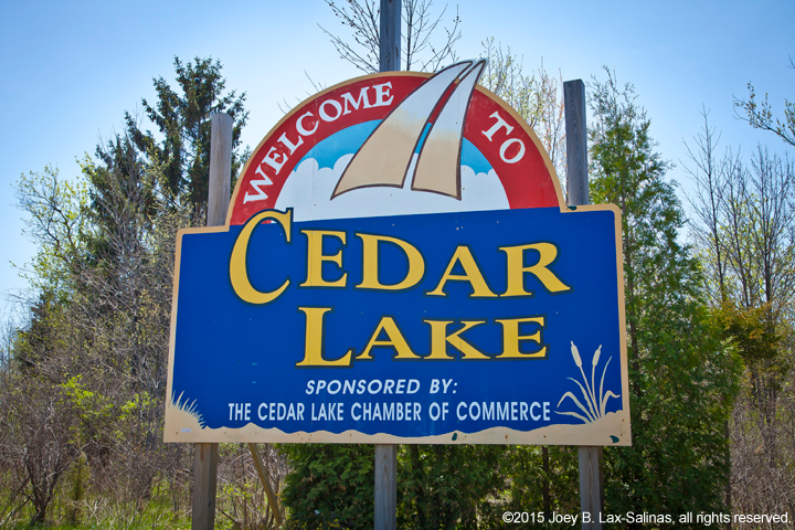Offer a detailed caption for the image presented.

The image features a vibrant welcome sign for Cedar Lake, Indiana, prominently displaying the text "WELCOME TO CEDAR LAKE" in large, bold letters. The sign is artistically designed with a colorful background, including a blue sky and a decorative sailboat motif, symbolizing the area's connection to water activities. Below, it notes sponsorship by "THE CEDAR LAKE CHAMBER OF COMMERCE," highlighting community involvement. Surrounding the sign, lush greenery and trees create a welcoming natural backdrop, enhancing the charm of this popular summer retreat. Cedar Lake has evolved into a substantial community known for its recreational opportunities, attracting visitors and residents alike.